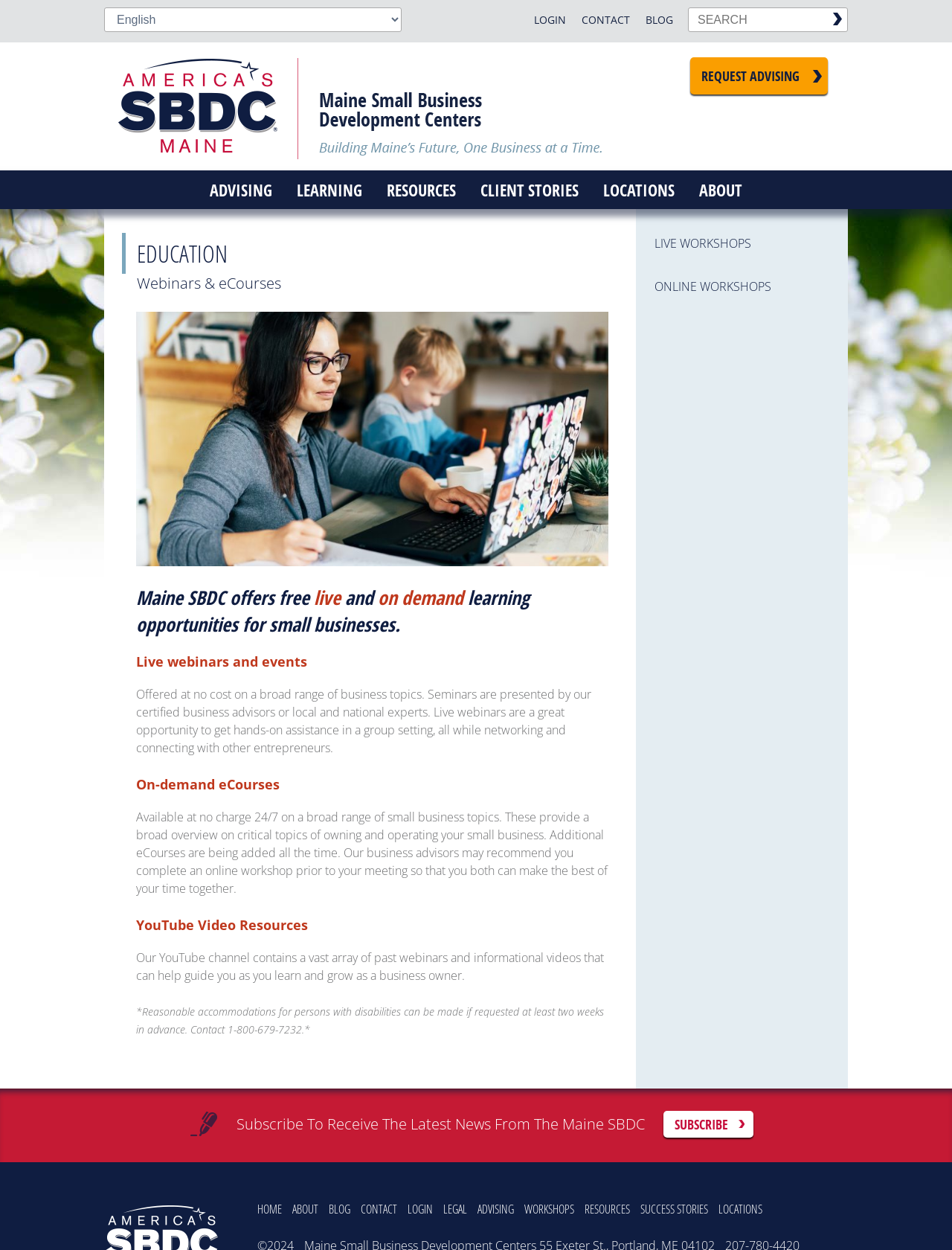Predict the bounding box of the UI element based on the description: "Live webinars and events". The coordinates should be four float numbers between 0 and 1, formatted as [left, top, right, bottom].

[0.143, 0.522, 0.323, 0.536]